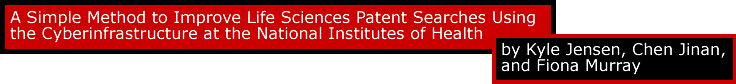Generate an elaborate description of what you see in the image.

The image showcases the title and author credit for an academic article titled "A Simple Method to Improve Life Sciences Patent Searches Using the Cyberinfrastructure at the National Institutes of Health." The prominent title is presented in a striking red font, emphasizing its importance within the context of the article. Below the title, the authors—Kyle Jensen, Chen Jinan, and Fiona Murray—are credited in a smaller, black font, providing essential attribution for the research presented. This visual arrangement highlights the article's academic nature, drawing attention to both the innovative approach discussed and the contributors behind the work.